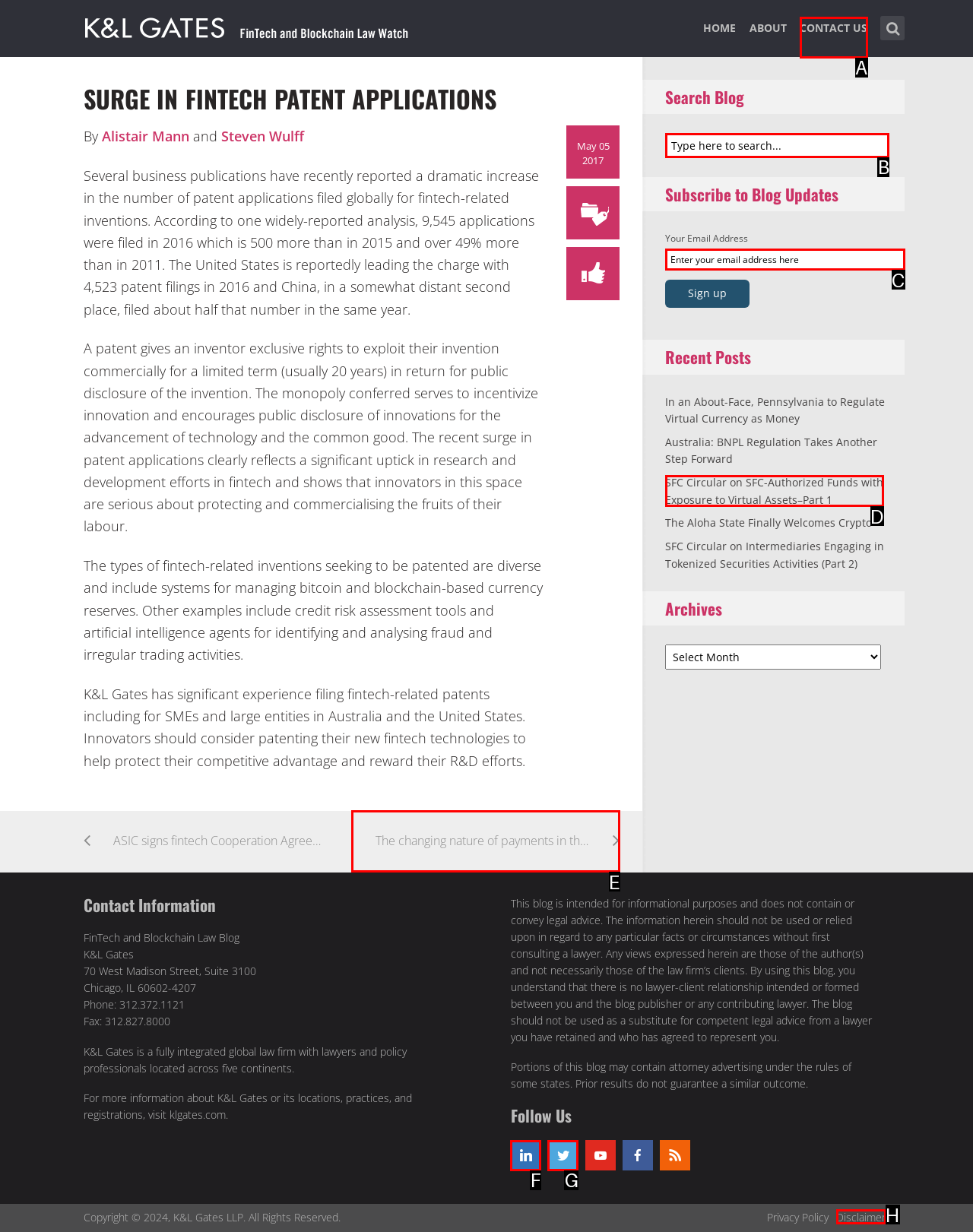Which option should you click on to fulfill this task: Search for fintech-related topics? Answer with the letter of the correct choice.

B